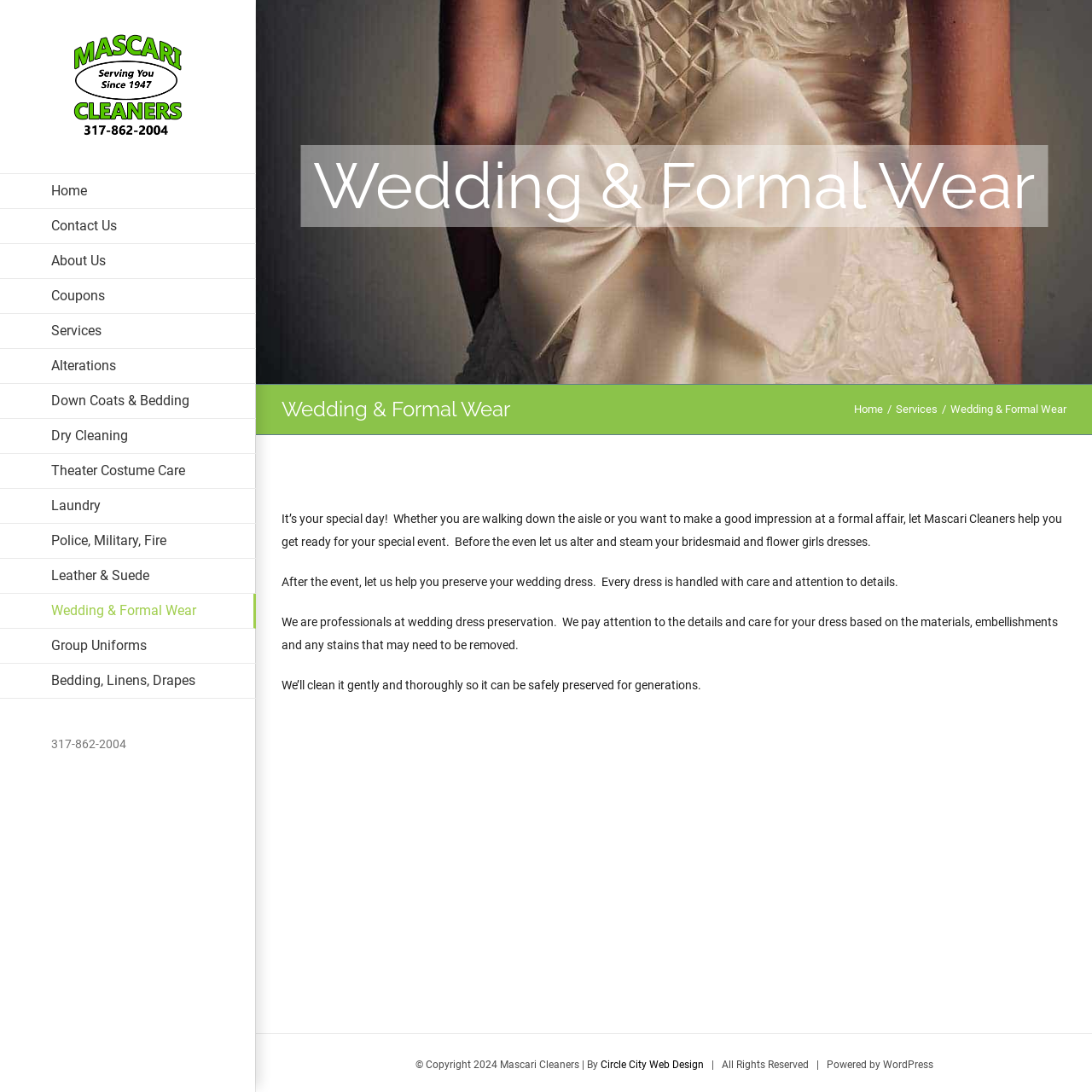Please identify the bounding box coordinates of the element that needs to be clicked to perform the following instruction: "Learn more about Wedding & Formal Wear services".

[0.0, 0.543, 0.234, 0.575]